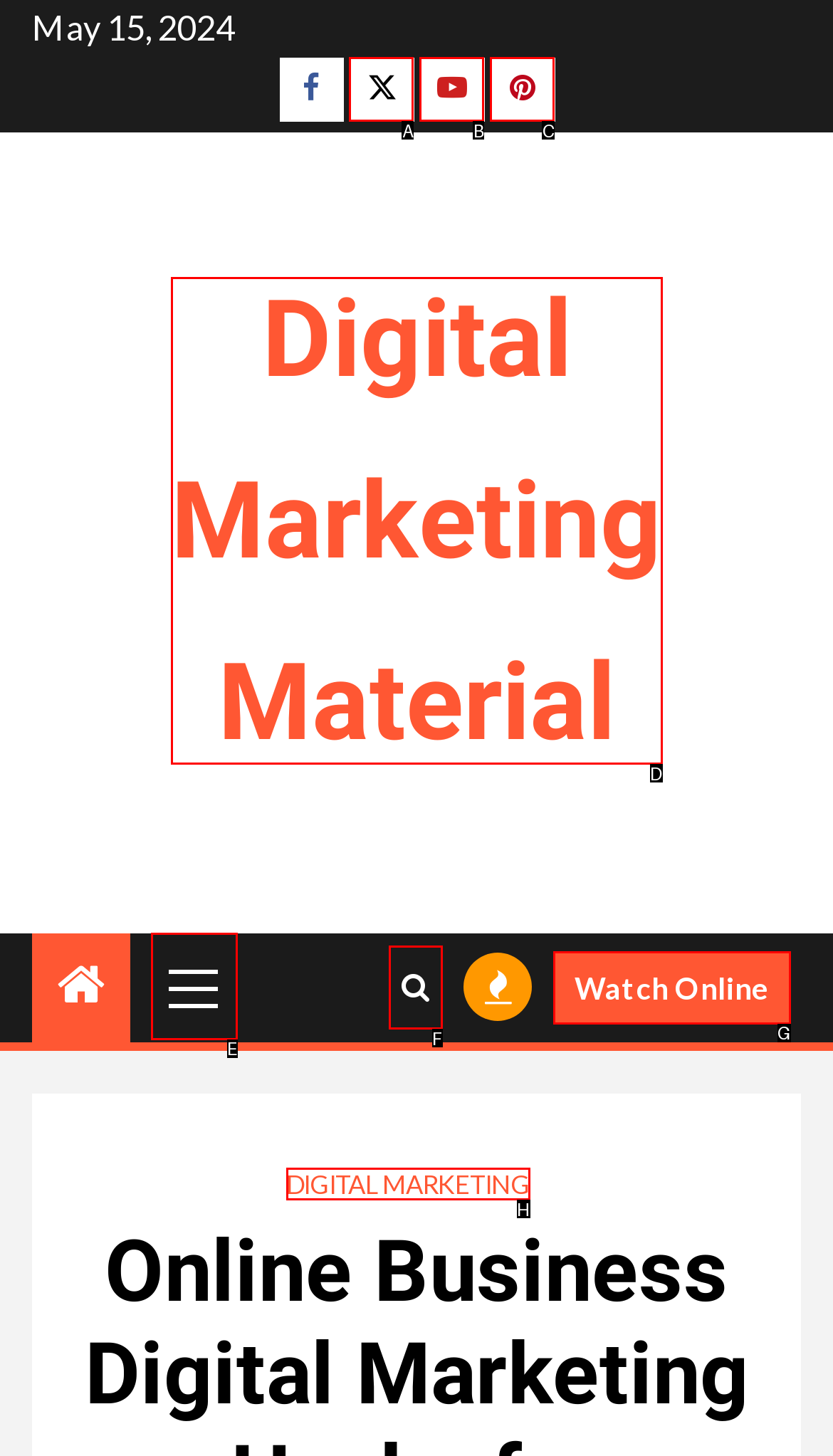Select the right option to accomplish this task: View Primary Menu. Reply with the letter corresponding to the correct UI element.

E